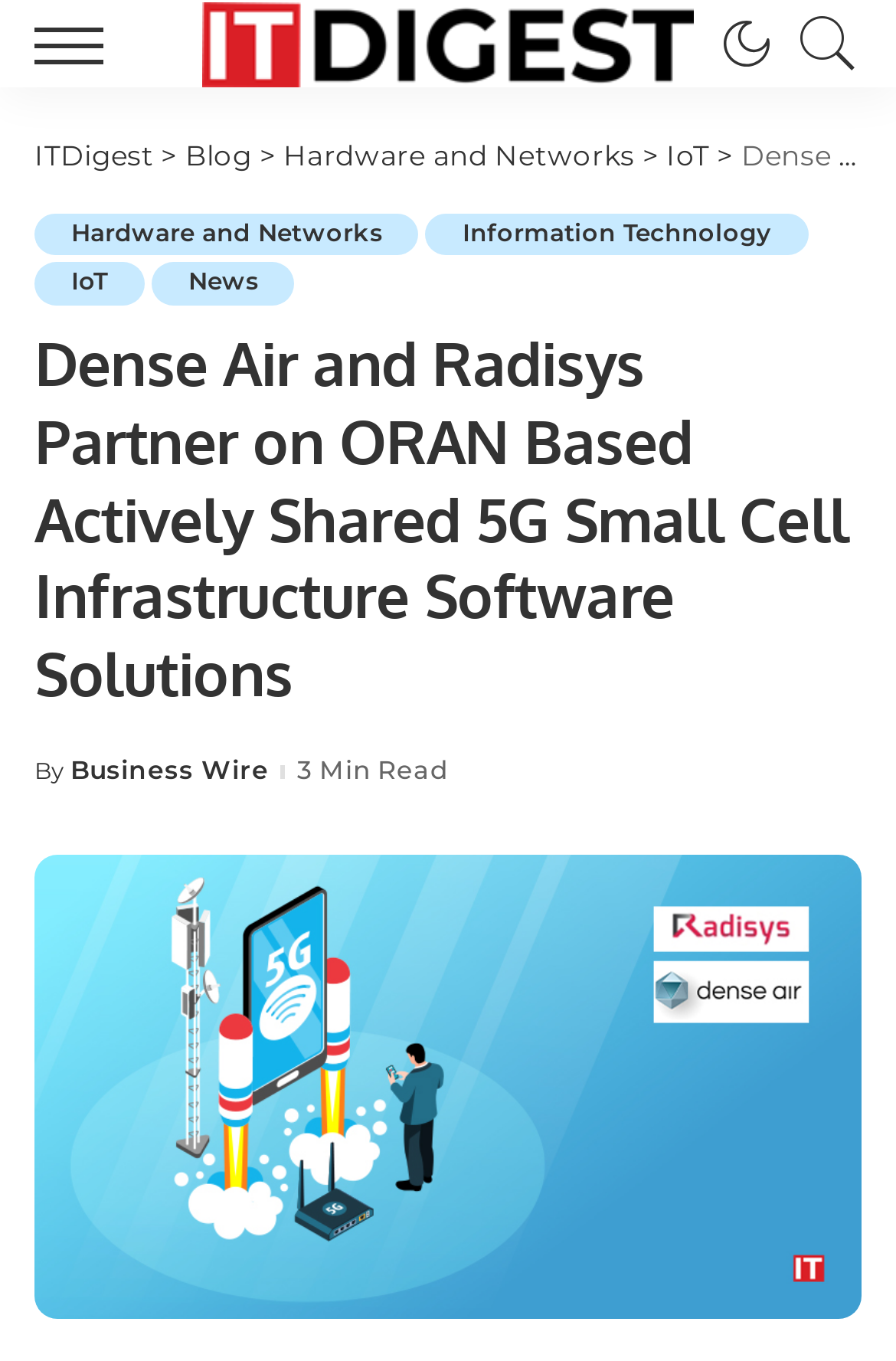Provide your answer to the question using just one word or phrase: How long does it take to read the news article?

3 Min